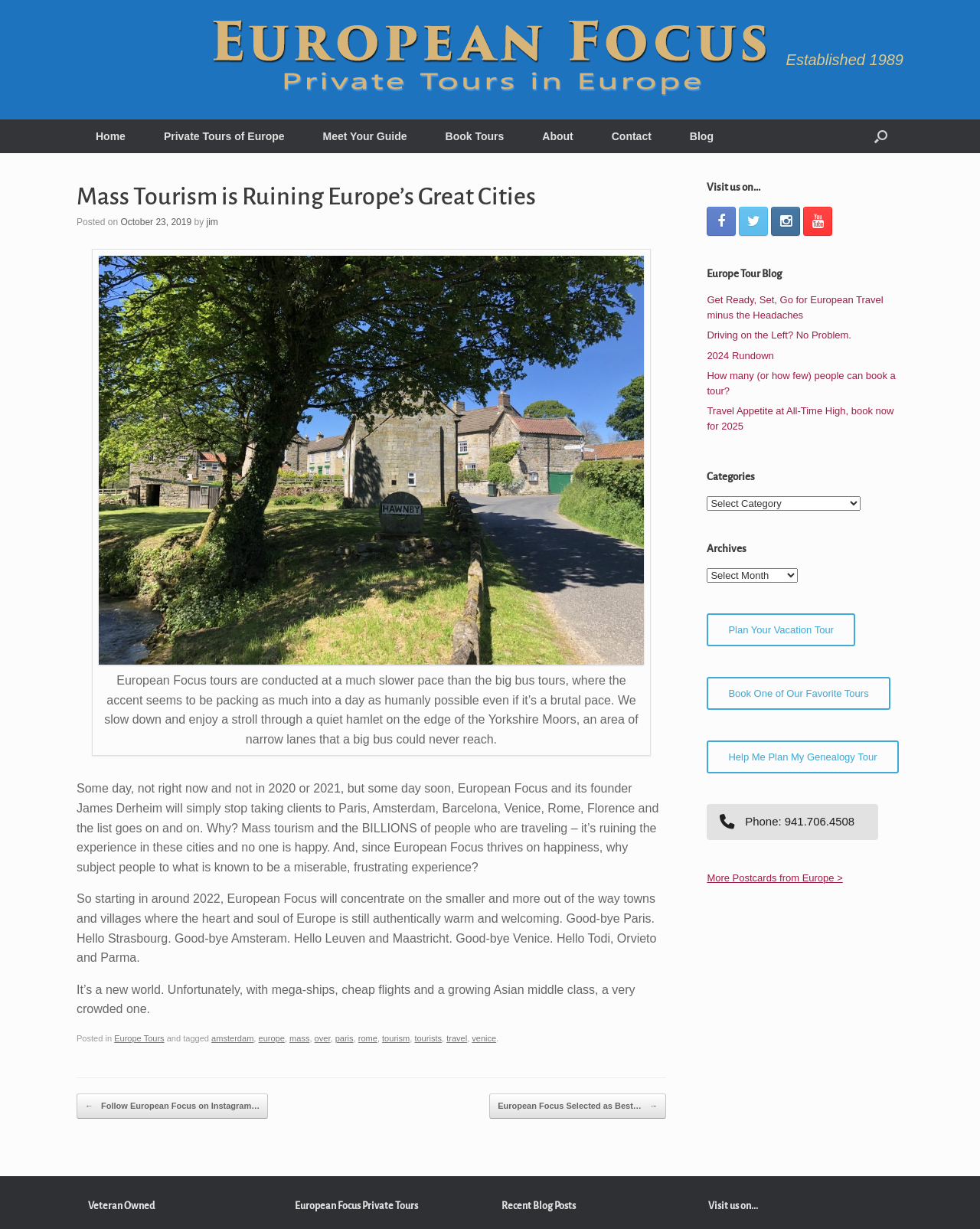Please find and report the bounding box coordinates of the element to click in order to perform the following action: "Learn about the classroom structure". The coordinates should be expressed as four float numbers between 0 and 1, in the format [left, top, right, bottom].

None